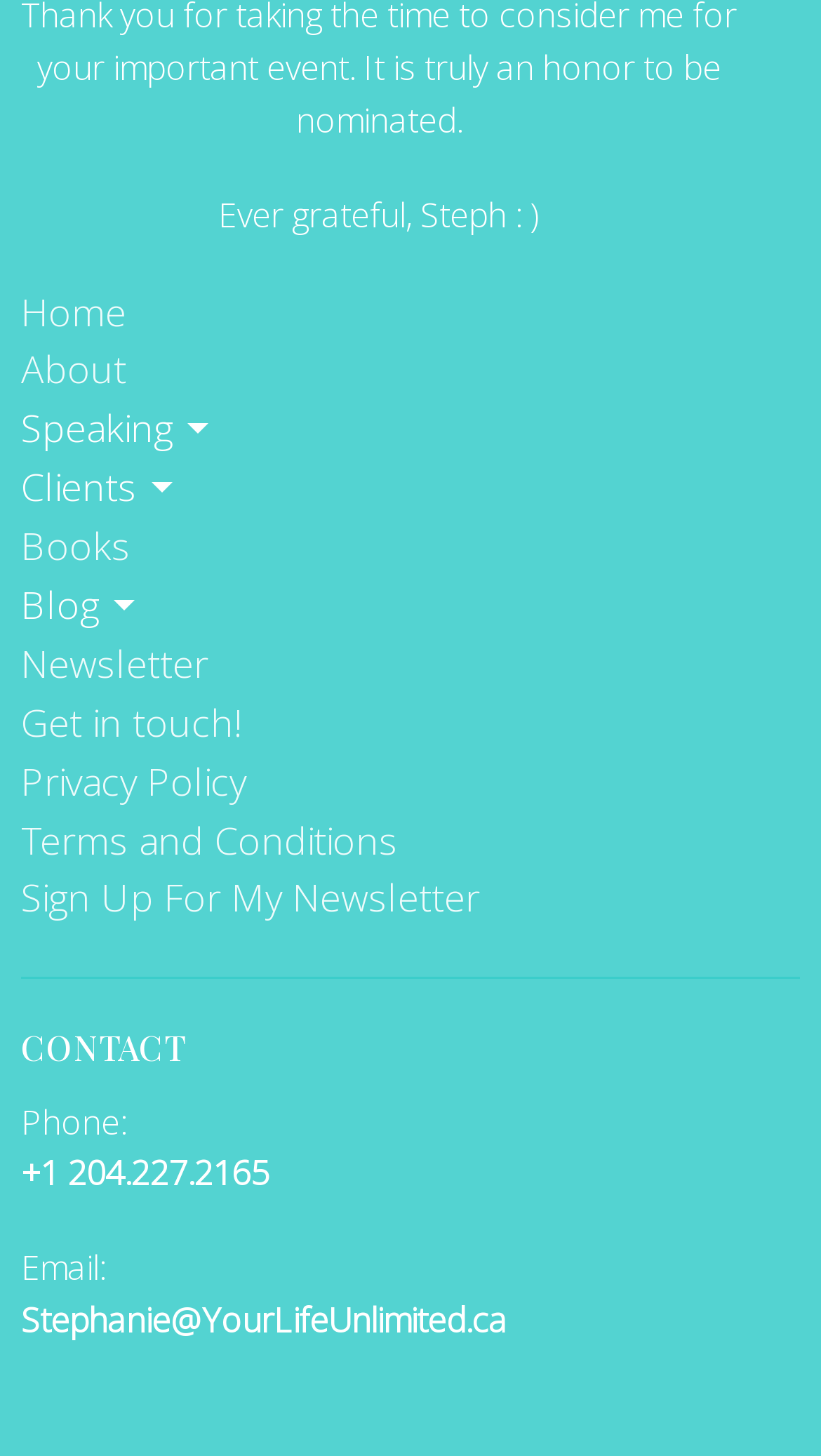How many links are there in the main navigation menu?
Look at the image and answer with only one word or phrase.

8